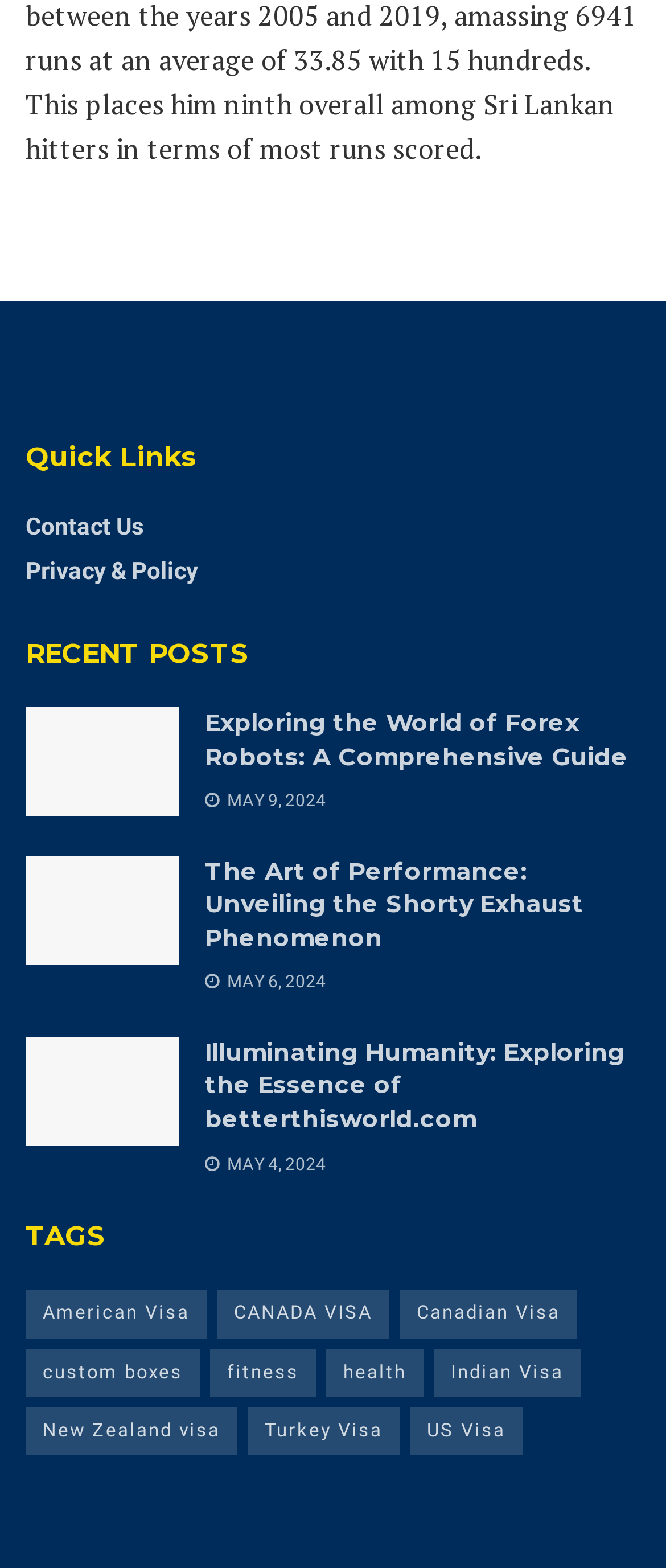Locate the bounding box coordinates of the element to click to perform the following action: 'Explore betterthisworld.com'. The coordinates should be given as four float values between 0 and 1, in the form of [left, top, right, bottom].

[0.038, 0.661, 0.269, 0.731]